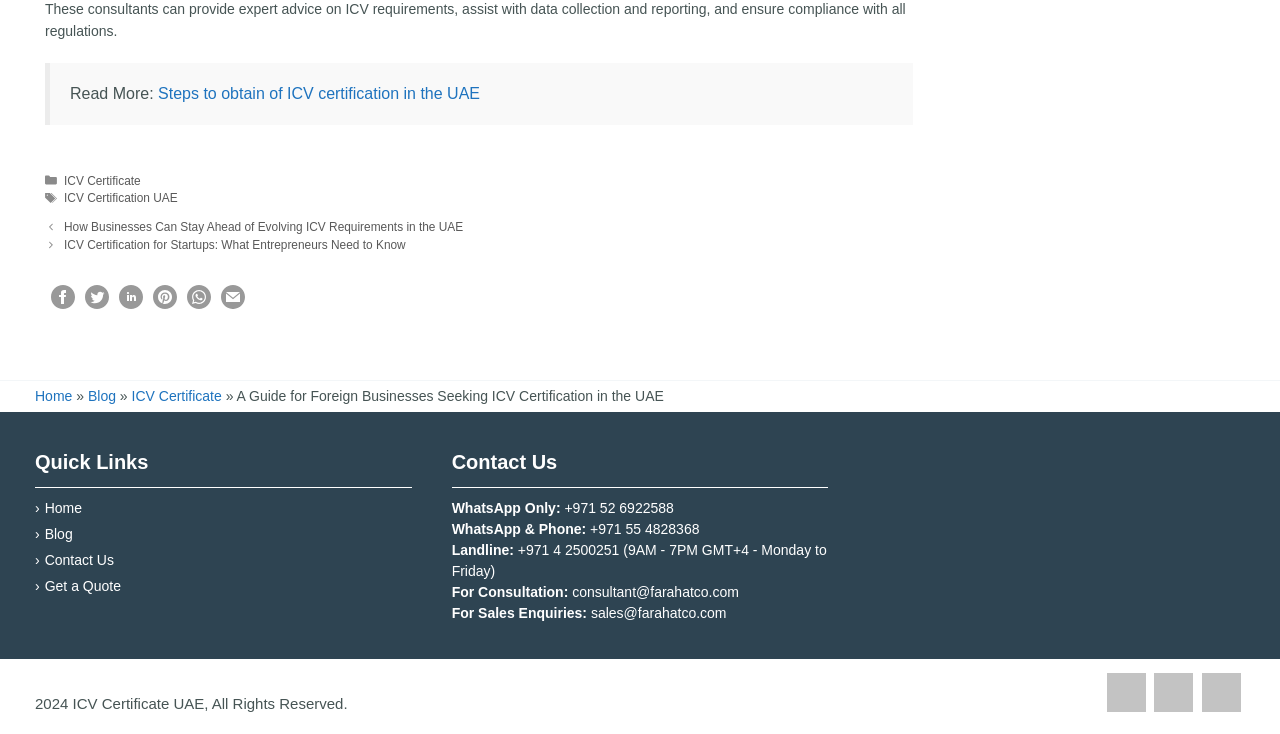What is the topic of the blog post?
Refer to the image and give a detailed answer to the question.

Based on the content of the webpage, specifically the link 'Steps to obtain of ICV certification in the UAE' and the heading 'A Guide for Foreign Businesses Seeking ICV Certification in the UAE', it can be inferred that the topic of the blog post is ICV certification in the UAE.